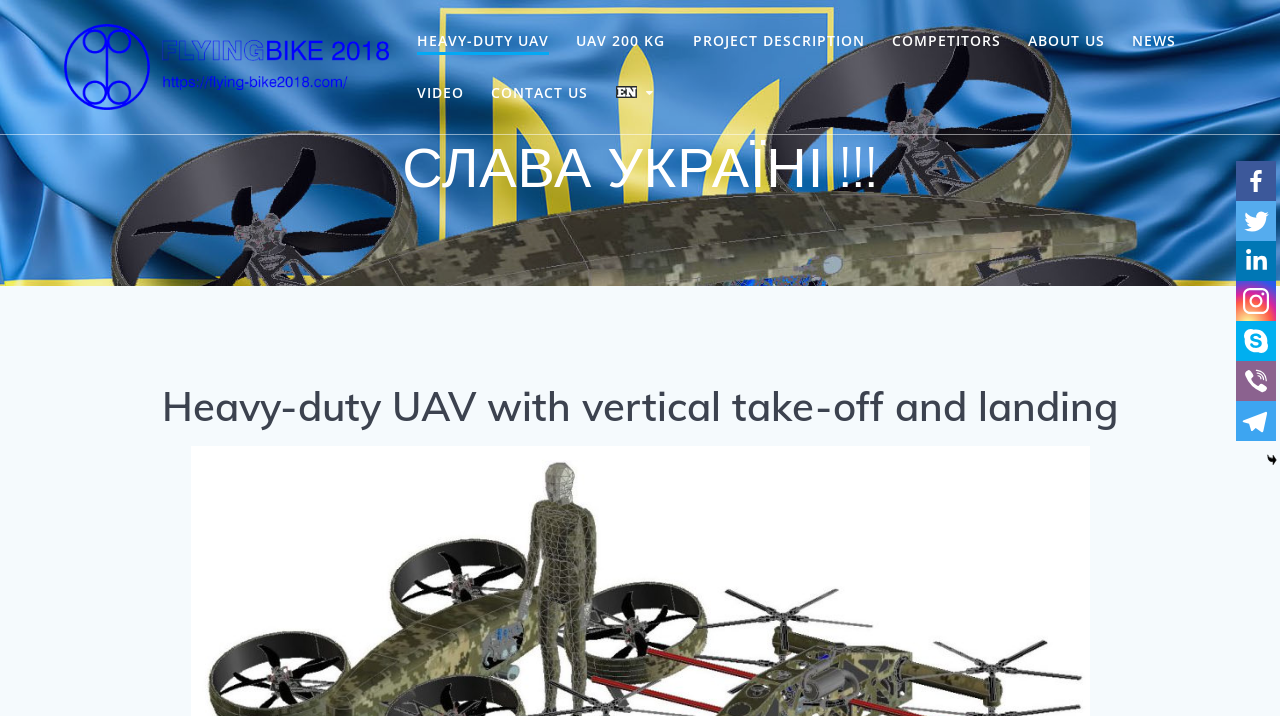Specify the bounding box coordinates of the area that needs to be clicked to achieve the following instruction: "Watch the video".

[0.326, 0.115, 0.363, 0.146]